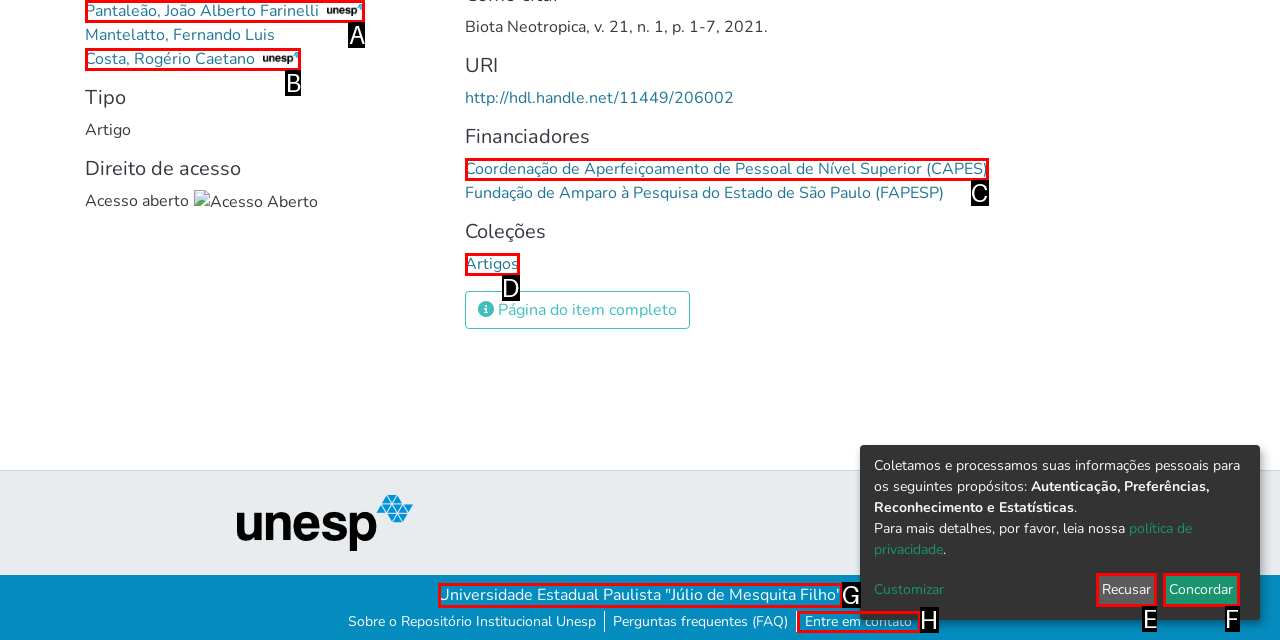Examine the description: Artigos and indicate the best matching option by providing its letter directly from the choices.

D